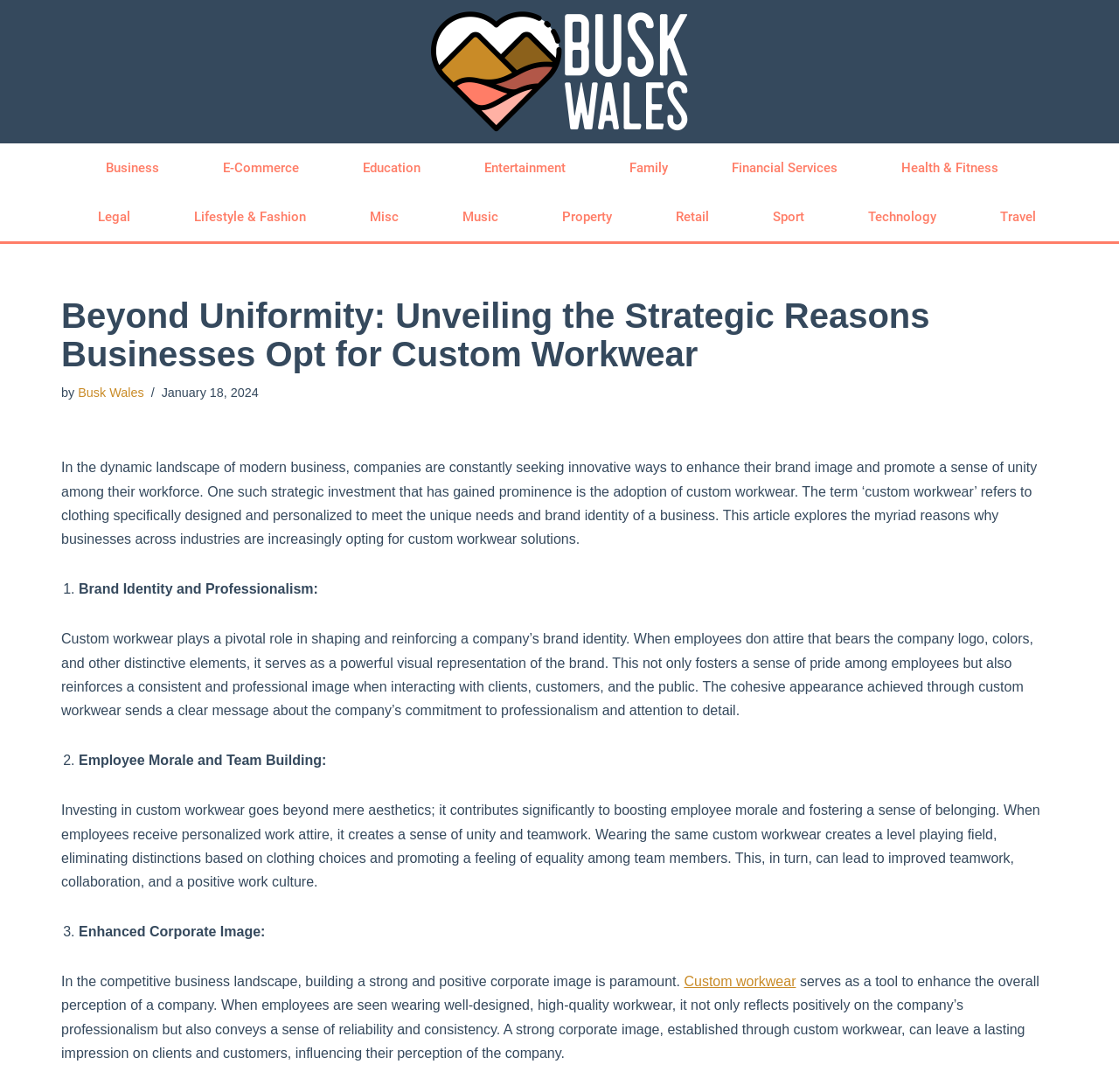Please locate the bounding box coordinates of the region I need to click to follow this instruction: "Explore the 'Technology' category".

[0.76, 0.176, 0.852, 0.221]